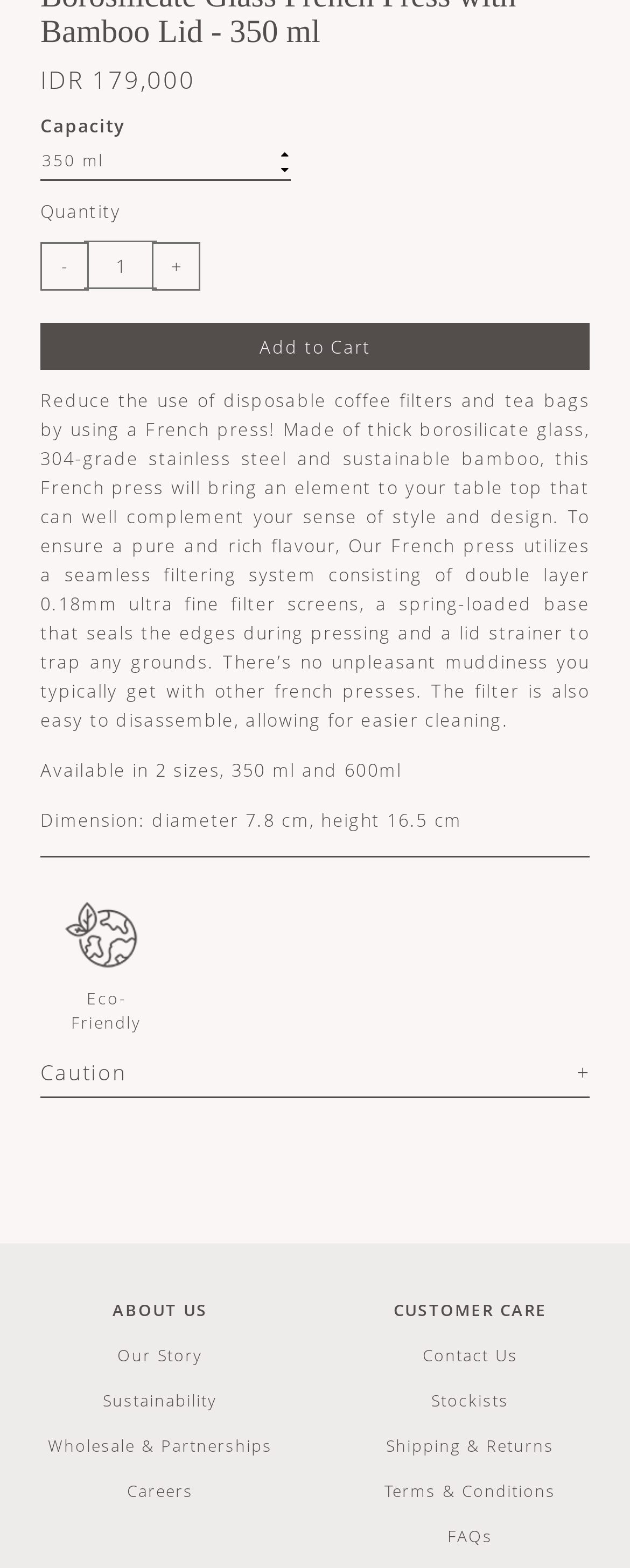What is the material of the French press?
Look at the webpage screenshot and answer the question with a detailed explanation.

I found the material of the French press by reading the product description, which mentions that it is made of thick borosilicate glass, 304-grade stainless steel, and sustainable bamboo.